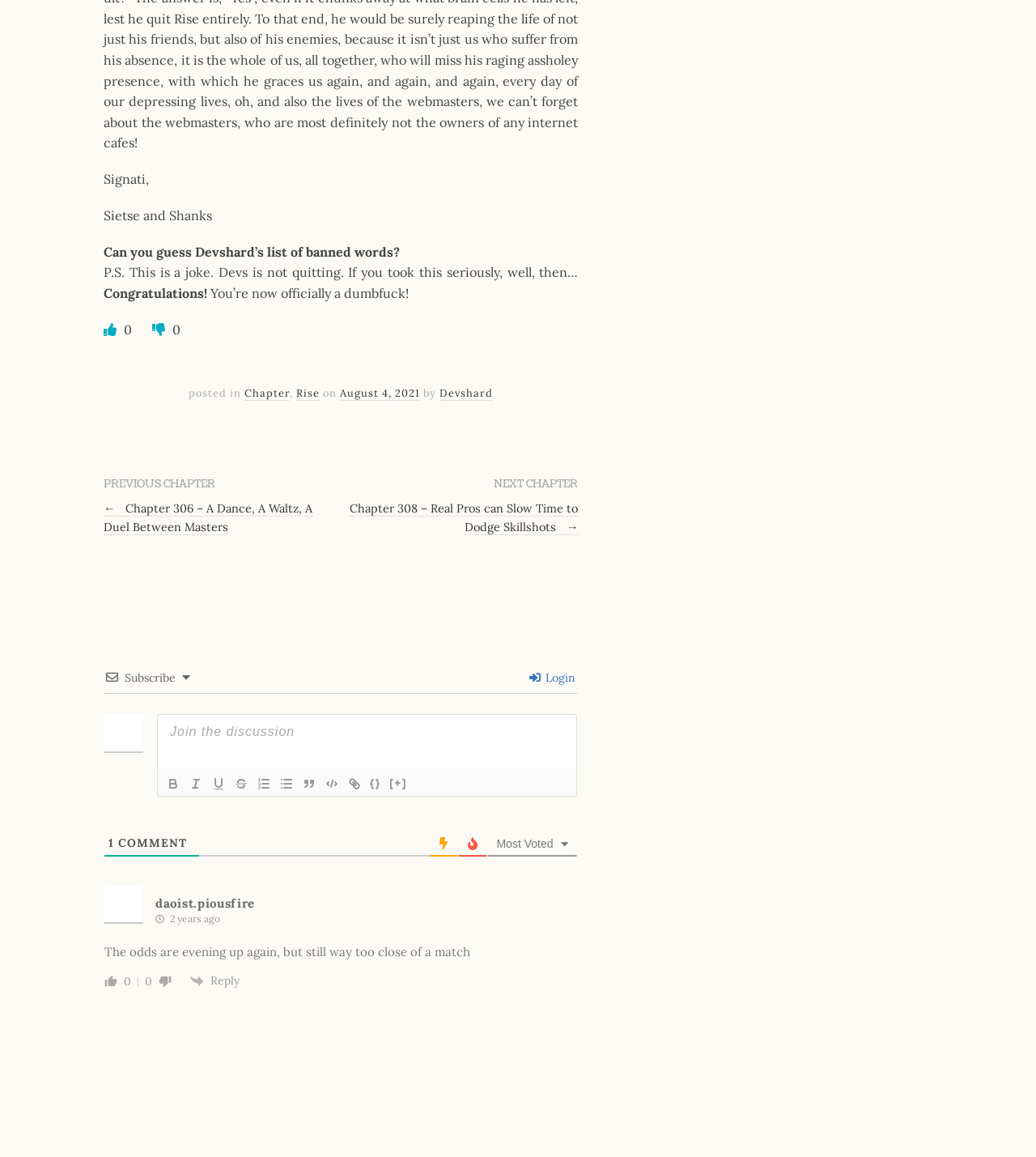Answer the question below with a single word or a brief phrase: 
What is the date of the chapter?

August 4, 2021